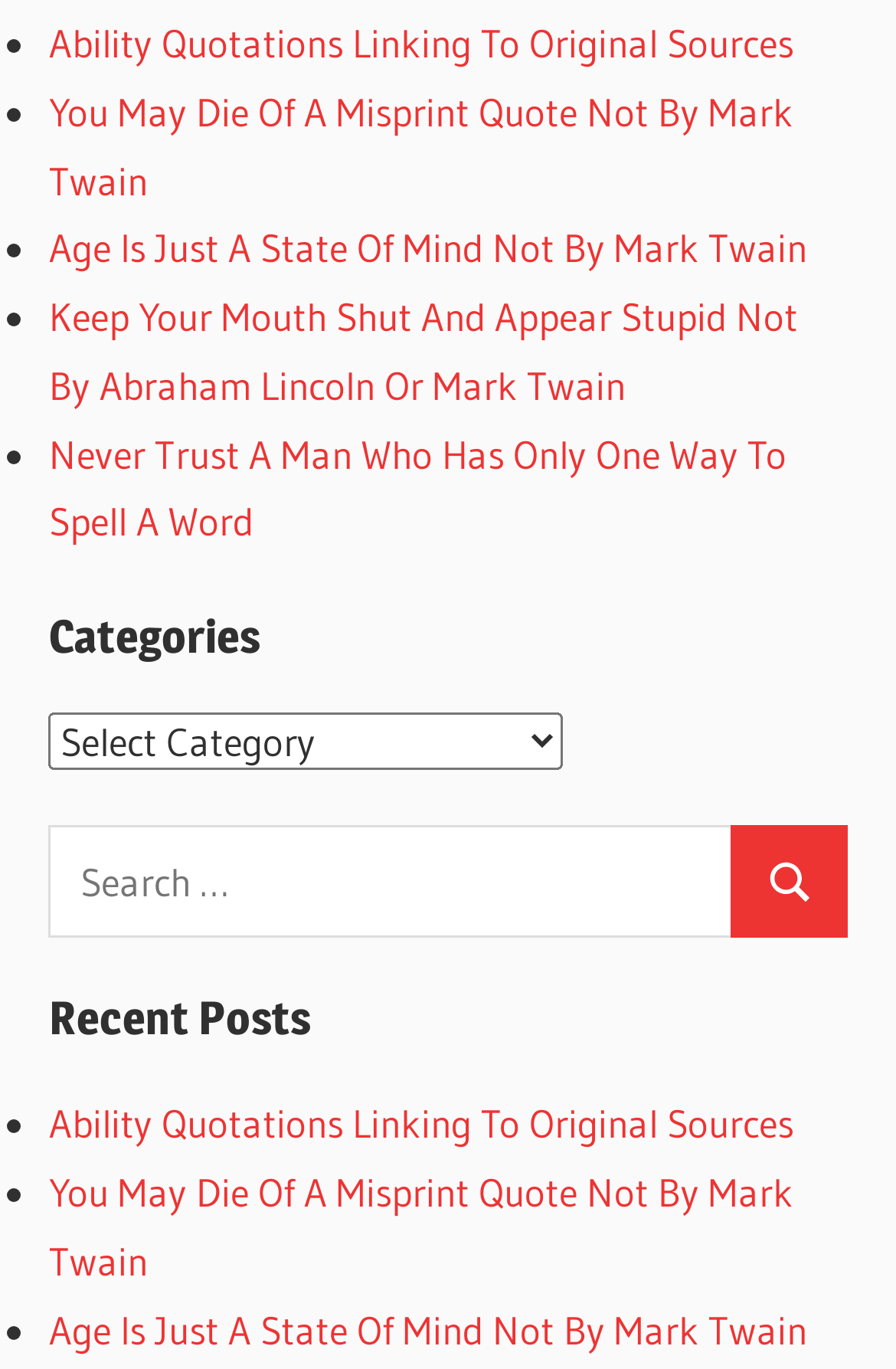How many recent posts are listed?
Please use the visual content to give a single word or phrase answer.

At least 3